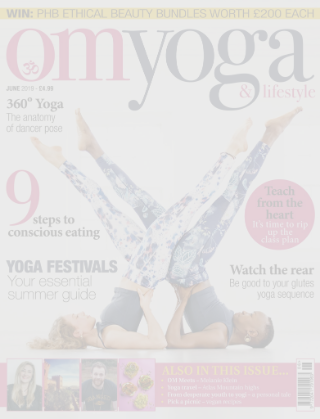What is the subtitle of the magazine?
From the image, respond using a single word or phrase.

360º Yoga: The anatomy of dancer pose